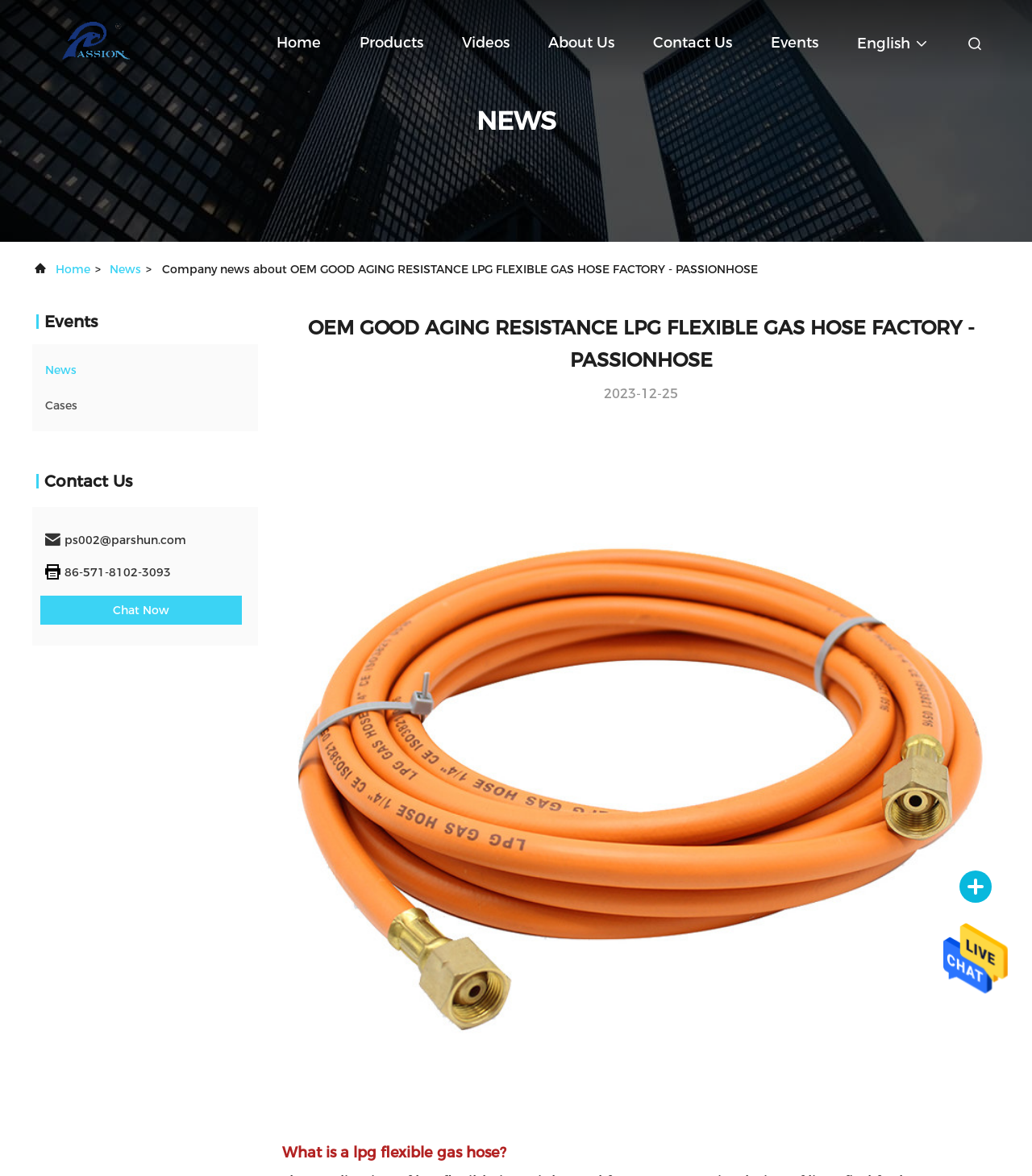Offer a comprehensive description of the webpage’s content and structure.

The webpage is about China Hangzhou Paishun Rubber & Plastic Co., Ltd, a company that manufactures OEM GOOD AGING RESISTANCE LPG FLEXIBLE GAS HOSE. At the top left corner, there is a logo of the company with a link to the homepage. Below the logo, there are several navigation links, including "Home", "Products", "Videos", "About Us", "Contact Us", and "Events", which are aligned horizontally.

On the top right corner, there is a "Send Message" button with an image, accompanied by a link to send a message. Below it, there is a language selection option with the text "English".

The main content of the webpage is a news article about the company's OEM GOOD AGING RESISTANCE LPG FLEXIBLE GAS HOSE FACTORY. The article title is "OEM GOOD AGING RESISTANCE LPG FLEXIBLE GAS HOSE FACTORY - PASSIONHOSE" and is displayed prominently in the middle of the page. Below the title, there is a date "2023-12-25" indicating when the news was published.

To the left of the article title, there is a breadcrumb navigation with links to "Home" and "News". Below the breadcrumb, there is a brief summary of the news article, which is "Company news about OEM GOOD AGING RESISTANCE LPG FLEXIBLE GAS HOSE FACTORY - PASSIONHOSE".

On the right side of the page, there are several contact information, including an email address "ps002@parshun.com", a phone number "86-571-8102-3093", and a "Quote" button with a "Chat Now" option.

At the bottom of the page, there is an image related to the news article, which takes up most of the page width. Below the image, there is a question "What is a lpg flexible gas hose?" and a link to learn more.

Finally, at the very bottom of the page, there are some social media links and a "all" button, which is likely a link to view all news articles.